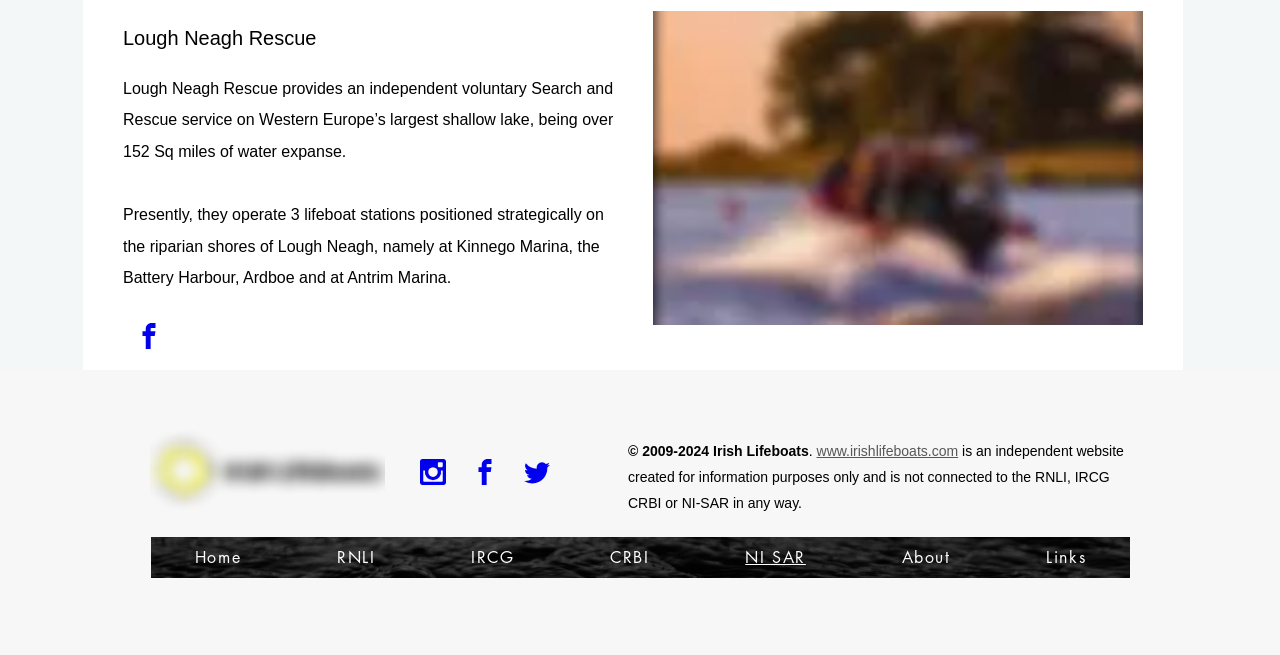Specify the bounding box coordinates of the element's region that should be clicked to achieve the following instruction: "Learn about RNLI". The bounding box coordinates consist of four float numbers between 0 and 1, in the format [left, top, right, bottom].

[0.229, 0.82, 0.327, 0.882]